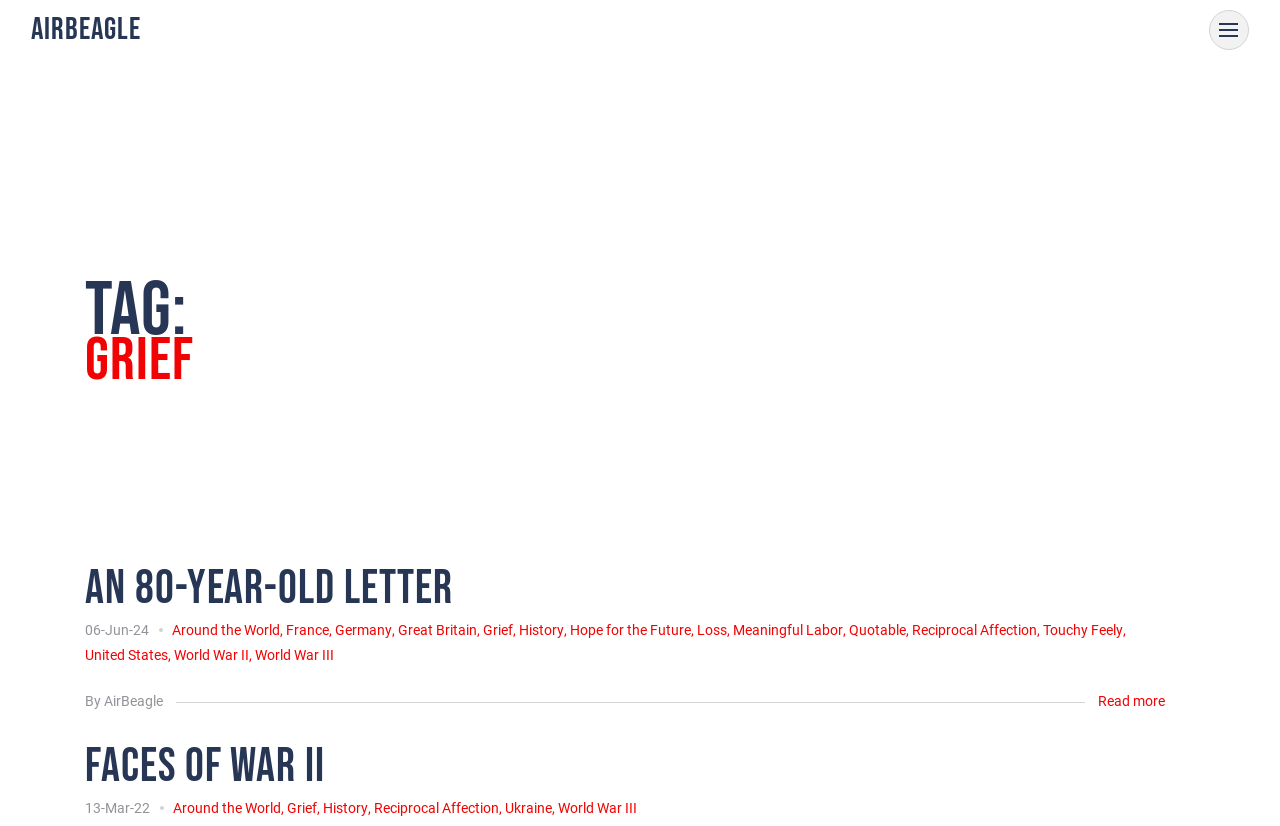What are the topics related to the article 'An 80-year-old Letter'?
Please provide a detailed answer to the question.

The topics related to the article 'An 80-year-old Letter' are listed below the article and include 'Around the World', 'France', 'Germany', 'Great Britain', 'Grief', 'History', 'Hope for the Future', 'Loss', 'Meaningful Labor', 'Quotable', 'Reciprocal Affection', 'Touchy Feely', 'United States', 'World War II', and 'World War III'.